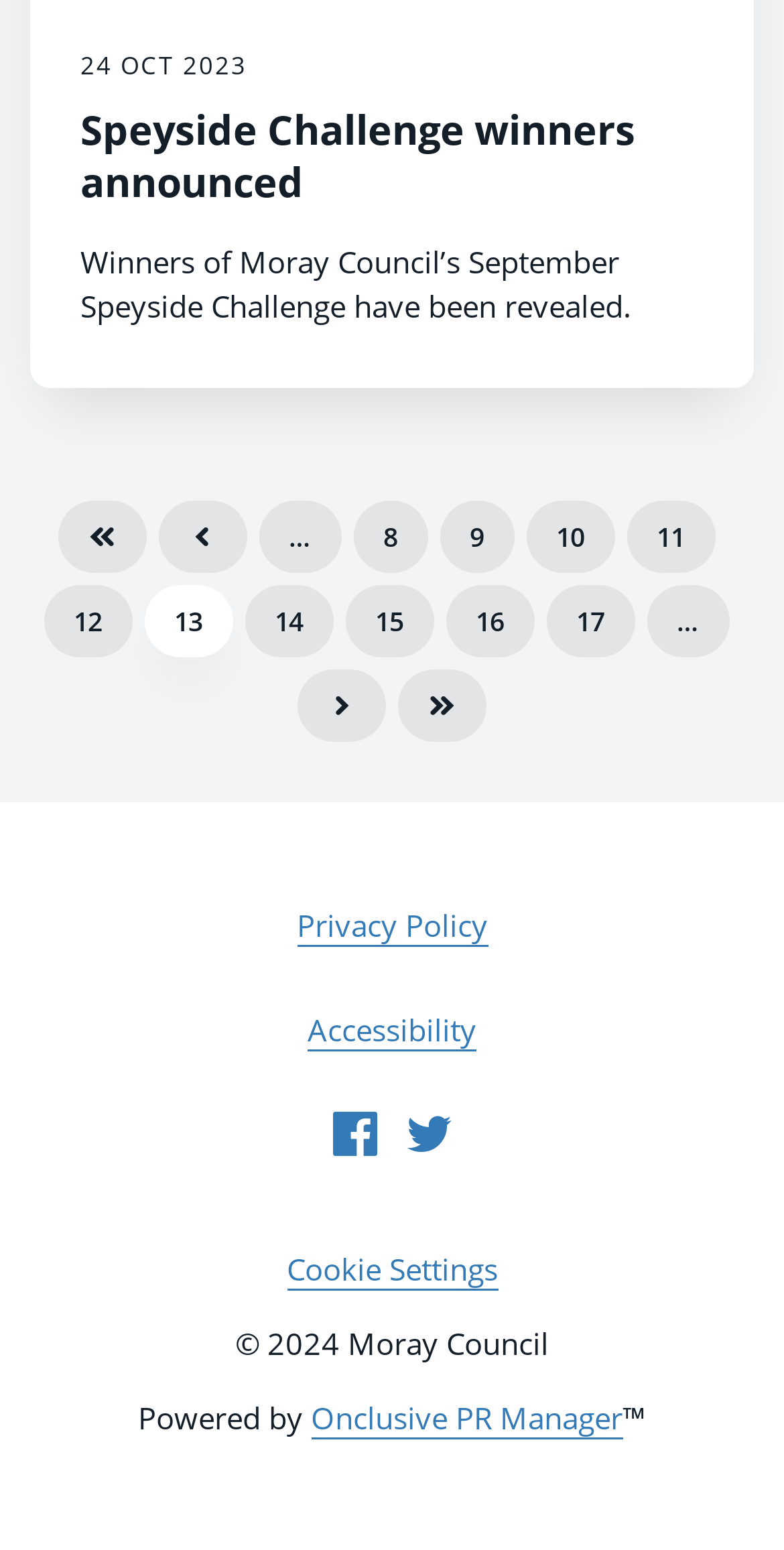Find the bounding box coordinates of the element to click in order to complete this instruction: "Visit the 8th page". The bounding box coordinates must be four float numbers between 0 and 1, denoted as [left, top, right, bottom].

[0.45, 0.323, 0.545, 0.37]